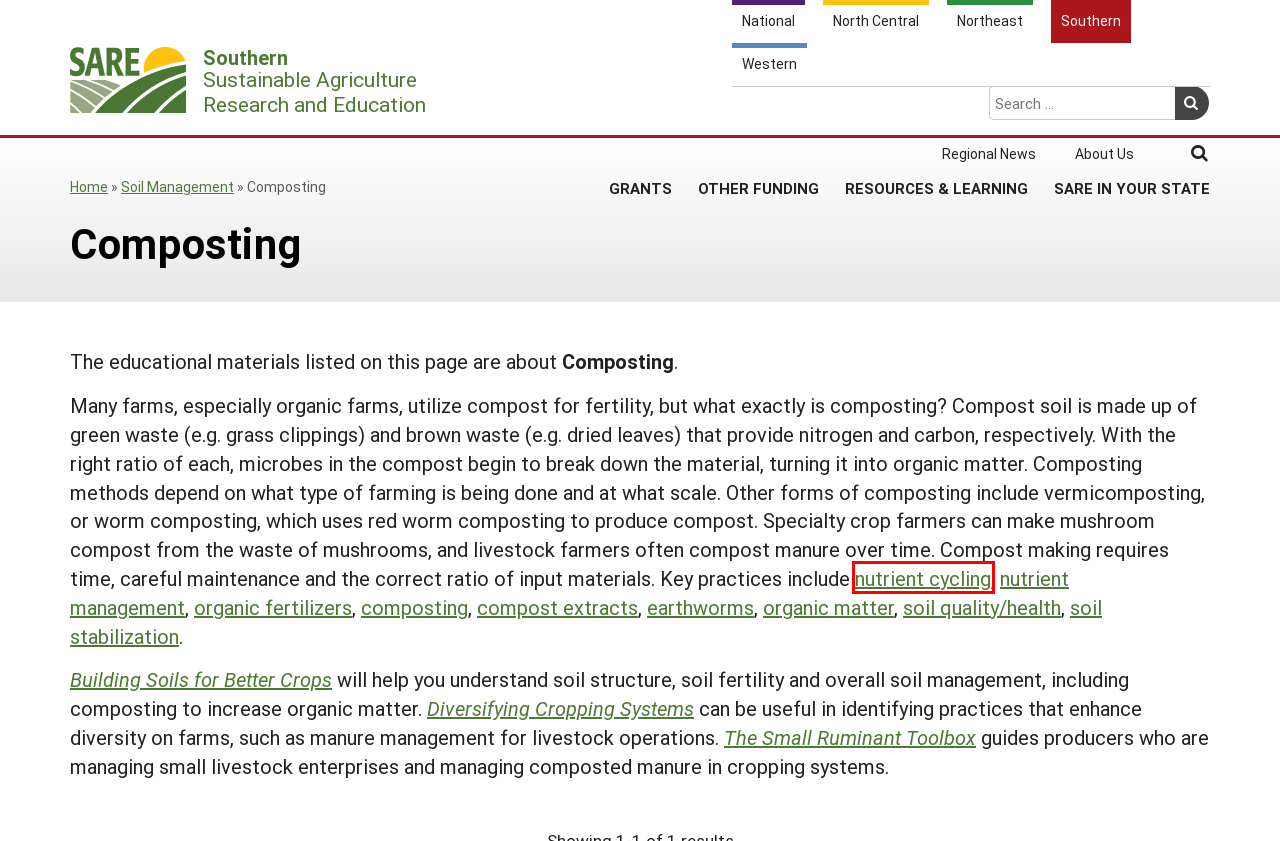Check out the screenshot of a webpage with a red rectangle bounding box. Select the best fitting webpage description that aligns with the new webpage after clicking the element inside the bounding box. Here are the candidates:
A. Building Soils for Better Crops - SARE
B. Apply for a Grant - SARE Southern
C. Nutrient Cycling Archives - SARE Southern
D. Organic Matter Archives - SARE Southern
E. Sustainable Agriculture Research and Education - SARE
F. Western SARE Home Page - SARE Western
G. Other Funding - SARE Southern
H. Regional News - SARE Southern

C